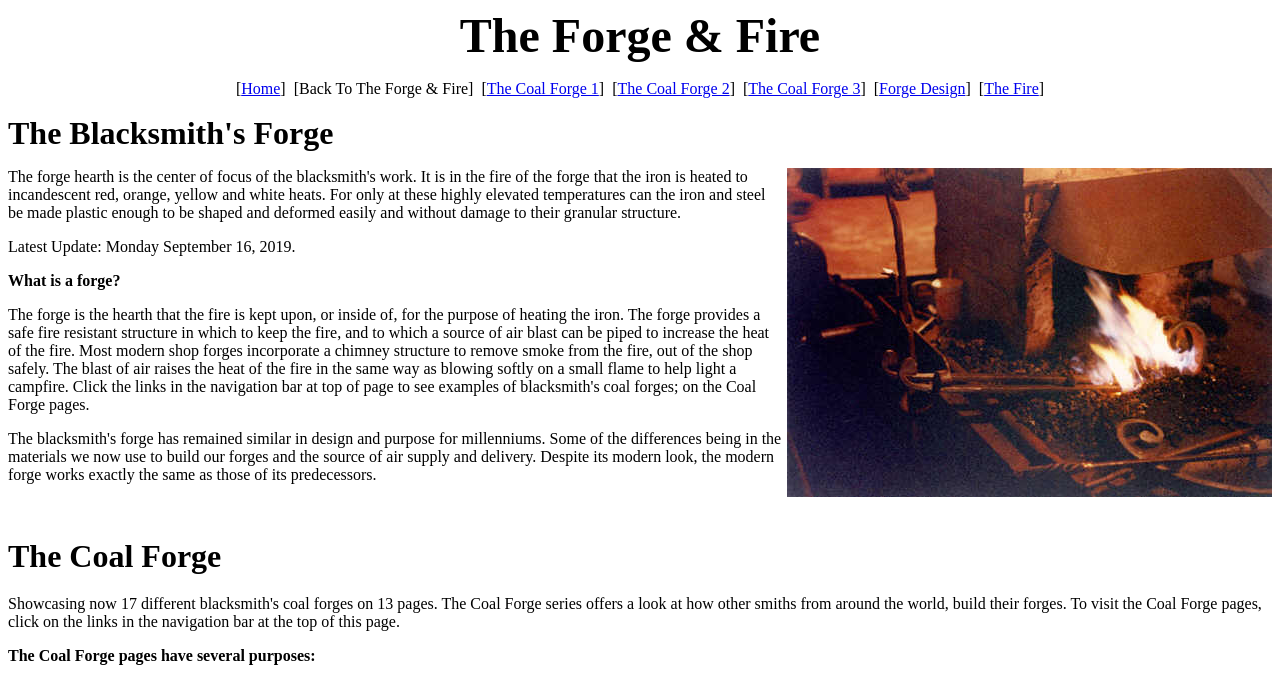Answer the question below in one word or phrase:
How many links are in the top navigation bar?

7